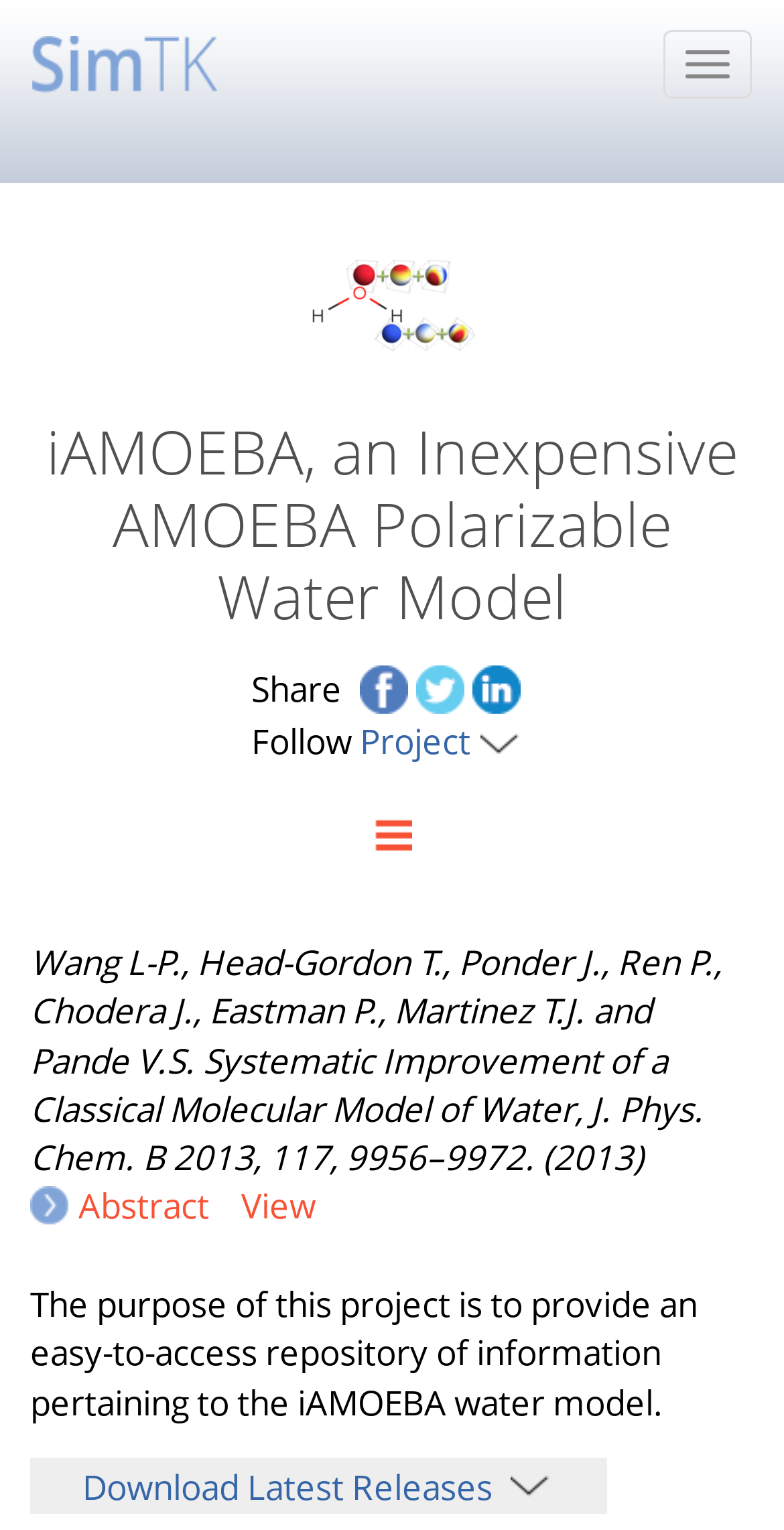What is the title of the article?
Based on the image, answer the question with as much detail as possible.

The title of the article can be found in the StaticText element with coordinates [0.038, 0.614, 0.921, 0.772]. The full title is 'Wang L-P., Head-Gordon T., Ponder J., Ren P., Chodera J., Eastman P., Martinez T.J. and Pande V.S. Systematic Improvement of a Classical Molecular Model of Water, J. Phys. Chem. B 2013, 117, 9956–9972. (2013)'.